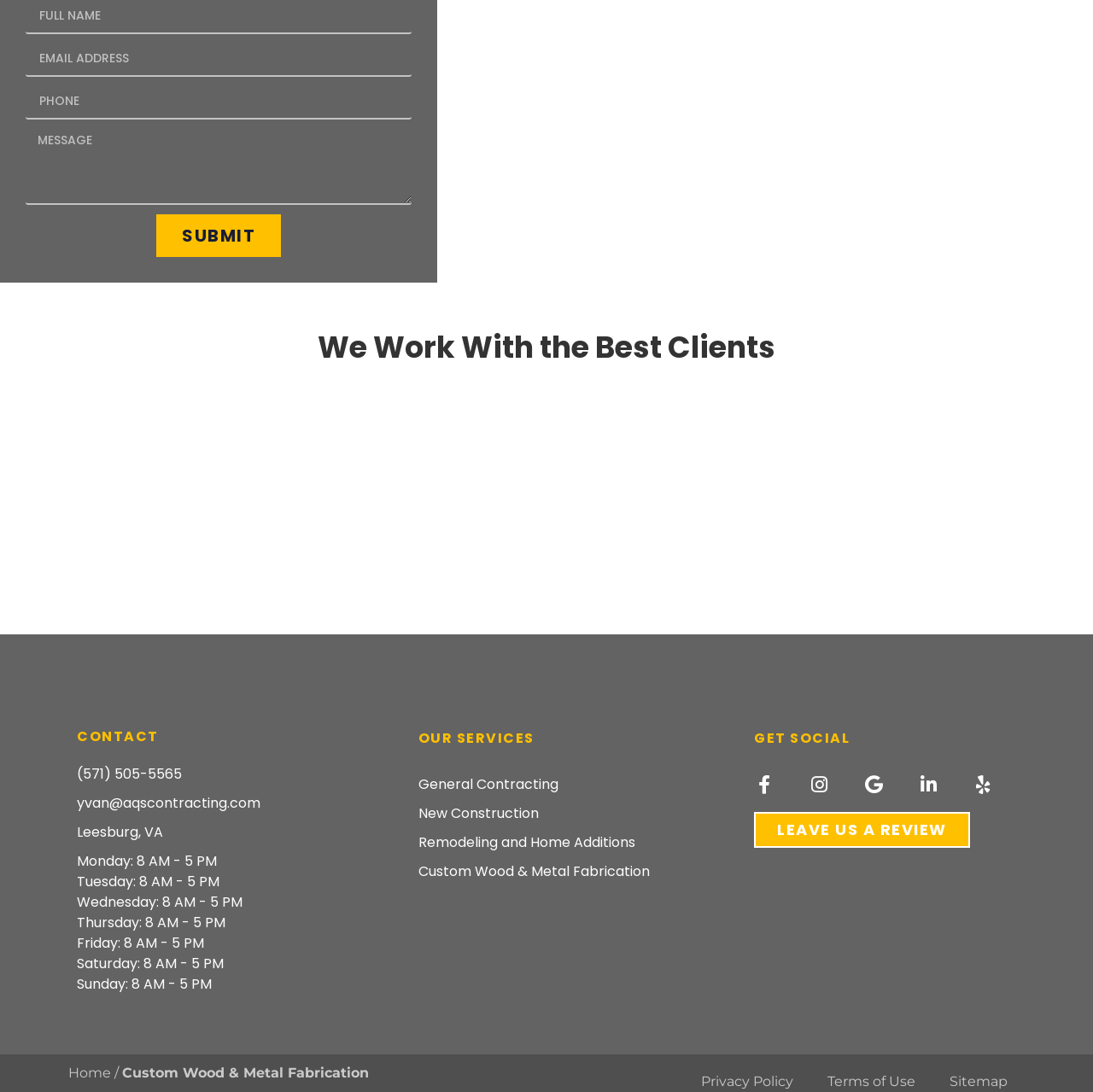Please find the bounding box coordinates of the element that you should click to achieve the following instruction: "Check contact information". The coordinates should be presented as four float numbers between 0 and 1: [left, top, right, bottom].

[0.07, 0.666, 0.145, 0.684]